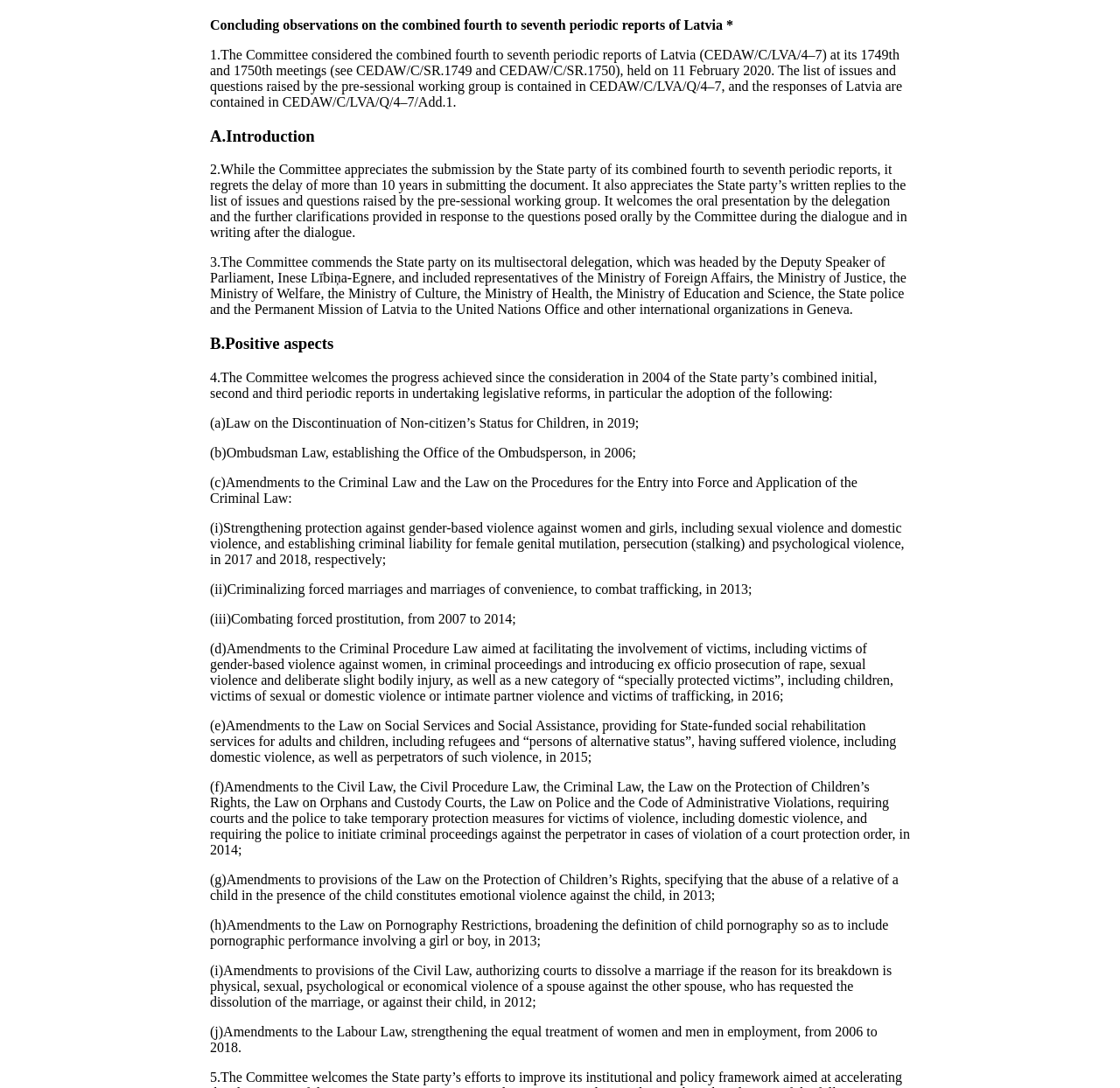What is the purpose of the amendments to the Criminal Procedure Law?
Look at the screenshot and respond with one word or a short phrase.

Facilitating victim involvement